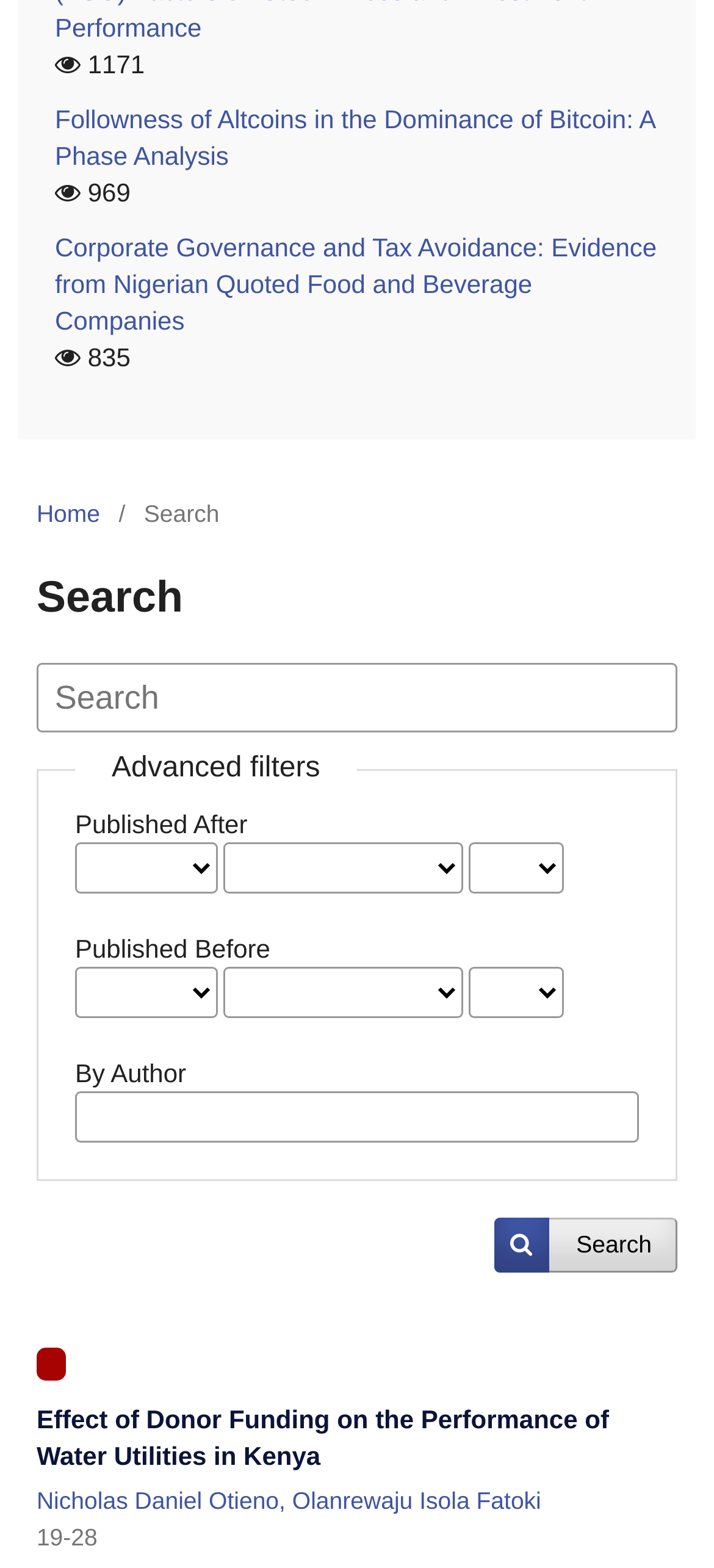Please specify the bounding box coordinates of the element that should be clicked to execute the given instruction: 'Visit the 'Who We Are' page'. Ensure the coordinates are four float numbers between 0 and 1, expressed as [left, top, right, bottom].

None